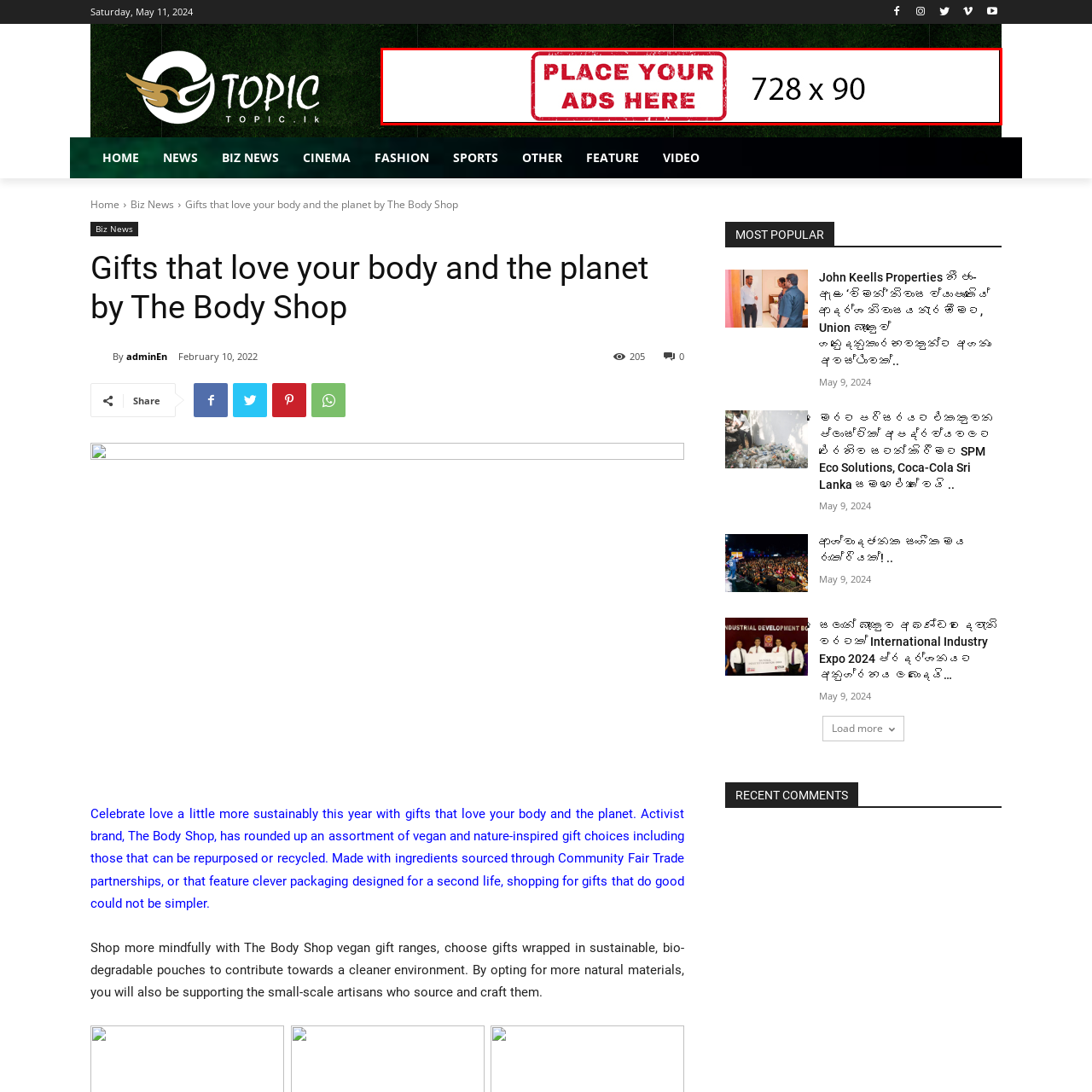What is the background color of the design?
Review the image inside the red bounding box and give a detailed answer.

The caption describes the design as being positioned against a clean white background, which captures attention while providing a clear call to action for advertisers.